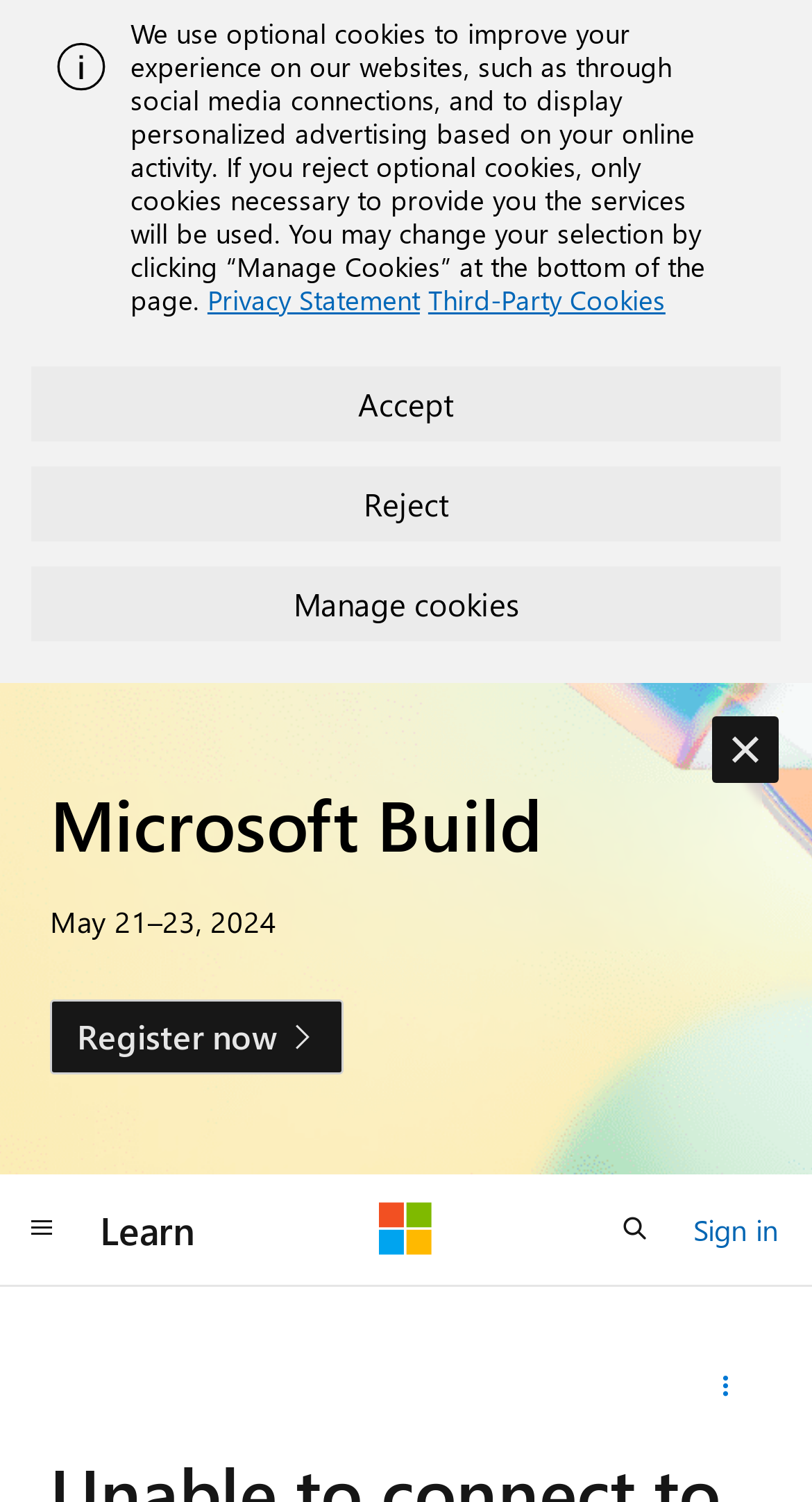Deliver a detailed narrative of the webpage's visual and textual elements.

The webpage appears to be a question and answer page on Microsoft Q&A, with a focus on an error related to connecting to Azure SQL. 

At the top of the page, there is an alert box with an image and a message about optional cookies, which can be accepted, rejected, or managed. Below this, there is a heading "Microsoft Build" with a date "May 21–23, 2024" and a "Register now" link. 

On the top right, there is a "Dismiss alert" button. The top navigation bar has buttons for "Global navigation", "Learn", "Microsoft", and "Open search". There is also a "Sign in" link on the top right. 

The main content of the page is not explicitly described in the accessibility tree, but the meta description suggests that it is related to an error message "Unable to connect to Azure SQL Error 40613" and issues with the query editor in Azure portal, as well as adding additional addresses to the firewall. 

On the bottom right, there is a details section with a disclosure triangle to "Share this question".